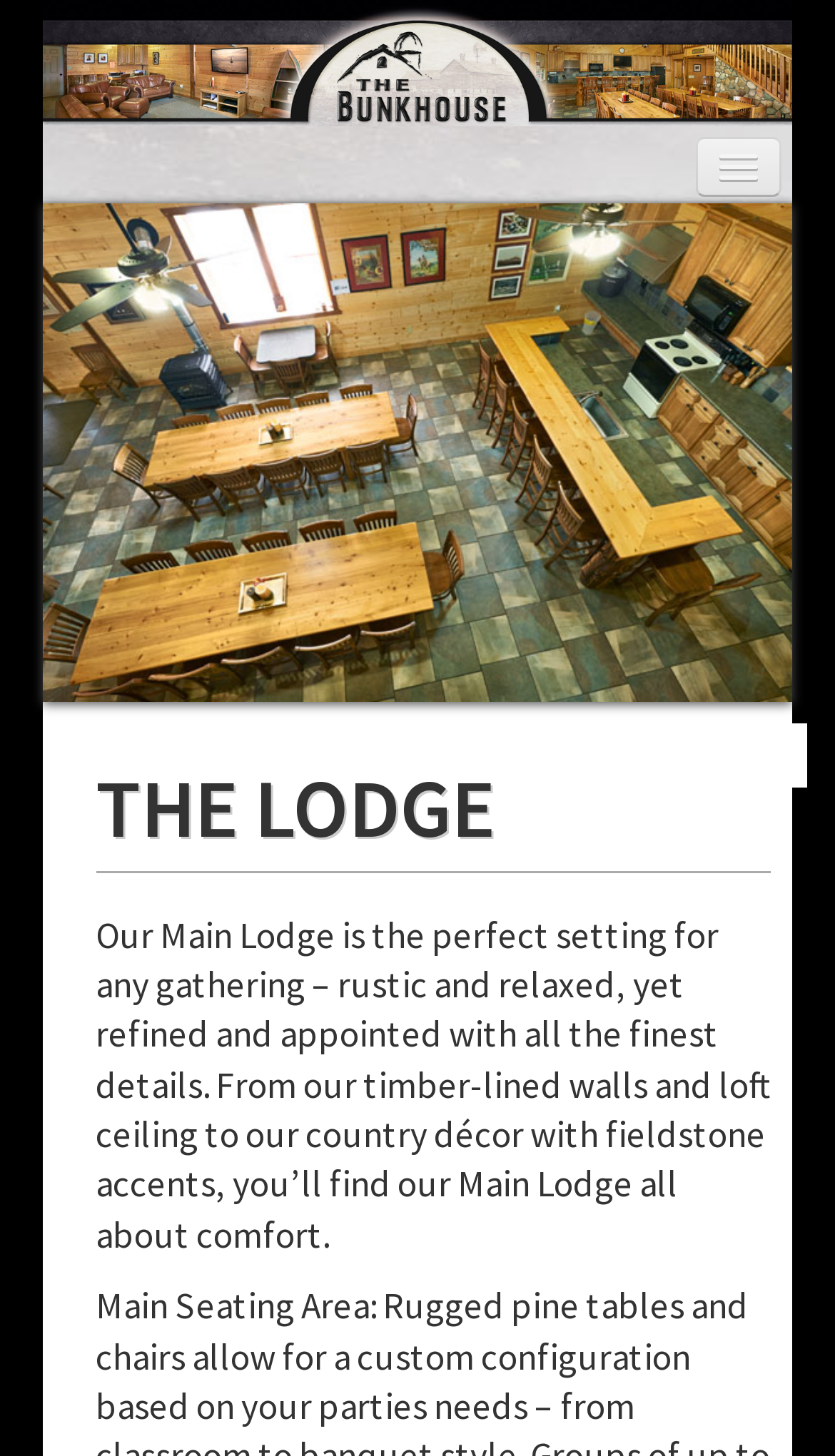How many links are there in the main navigation menu?
Look at the image and answer the question using a single word or phrase.

6